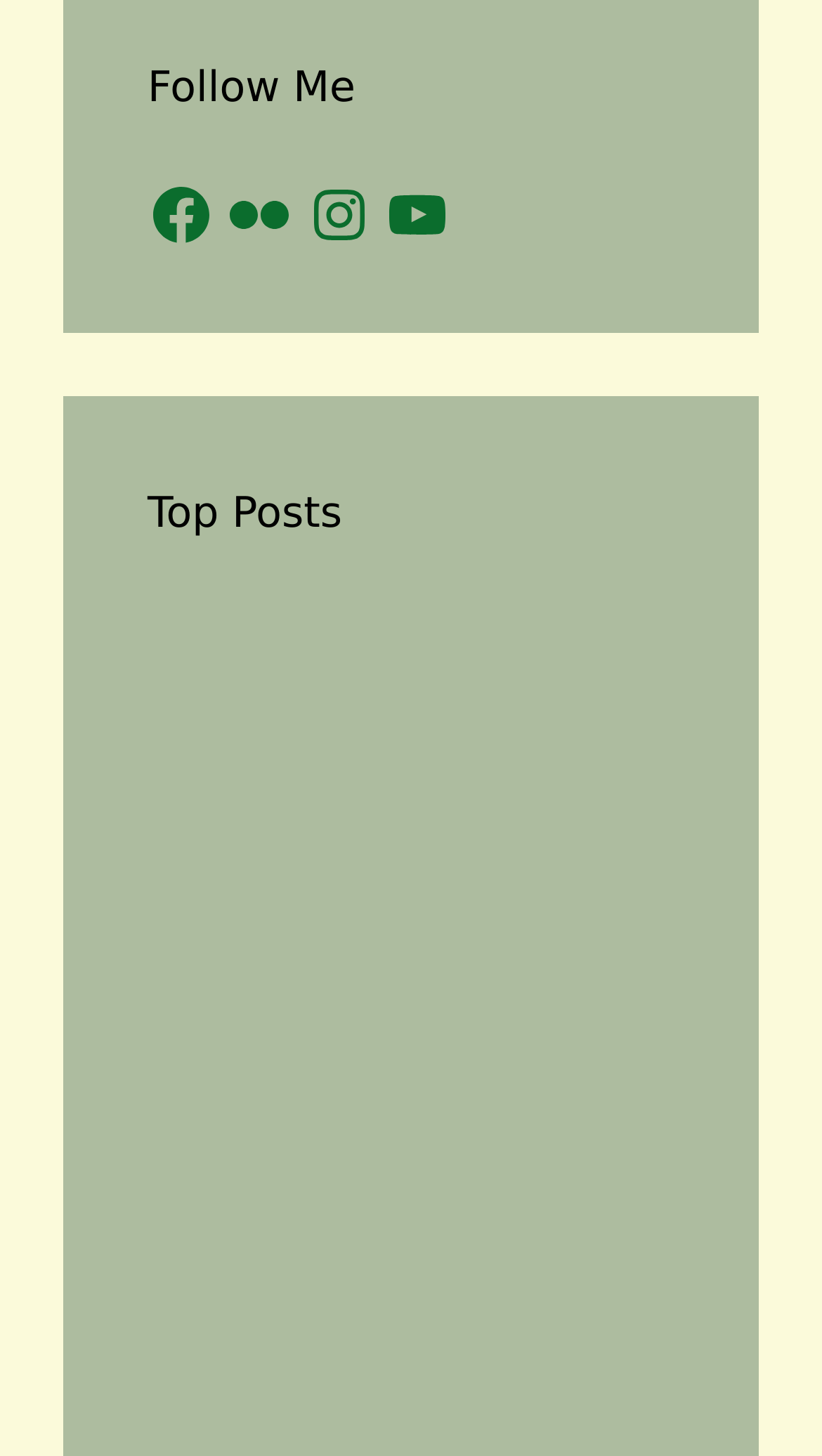Pinpoint the bounding box coordinates for the area that should be clicked to perform the following instruction: "View top posts".

[0.179, 0.33, 0.821, 0.373]